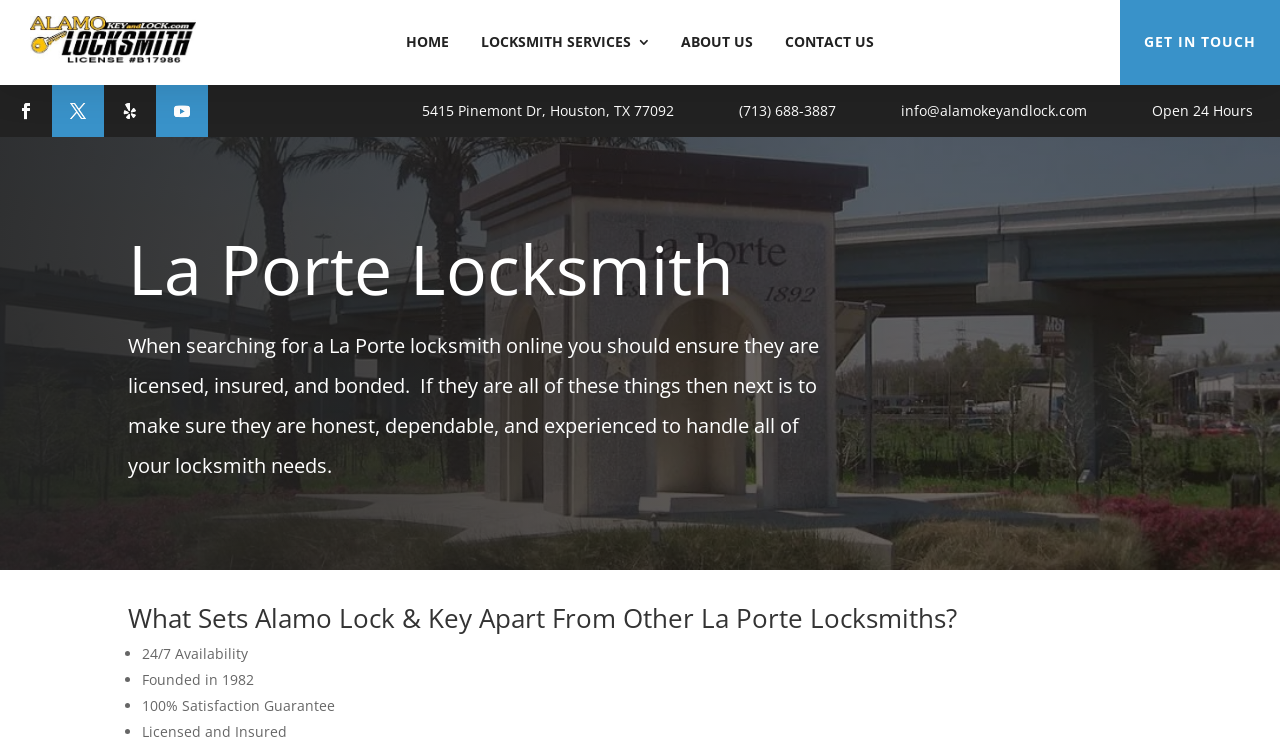Locate the UI element described as follows: "GET IN TOUCH". Return the bounding box coordinates as four float numbers between 0 and 1 in the order [left, top, right, bottom].

[0.875, 0.0, 1.0, 0.114]